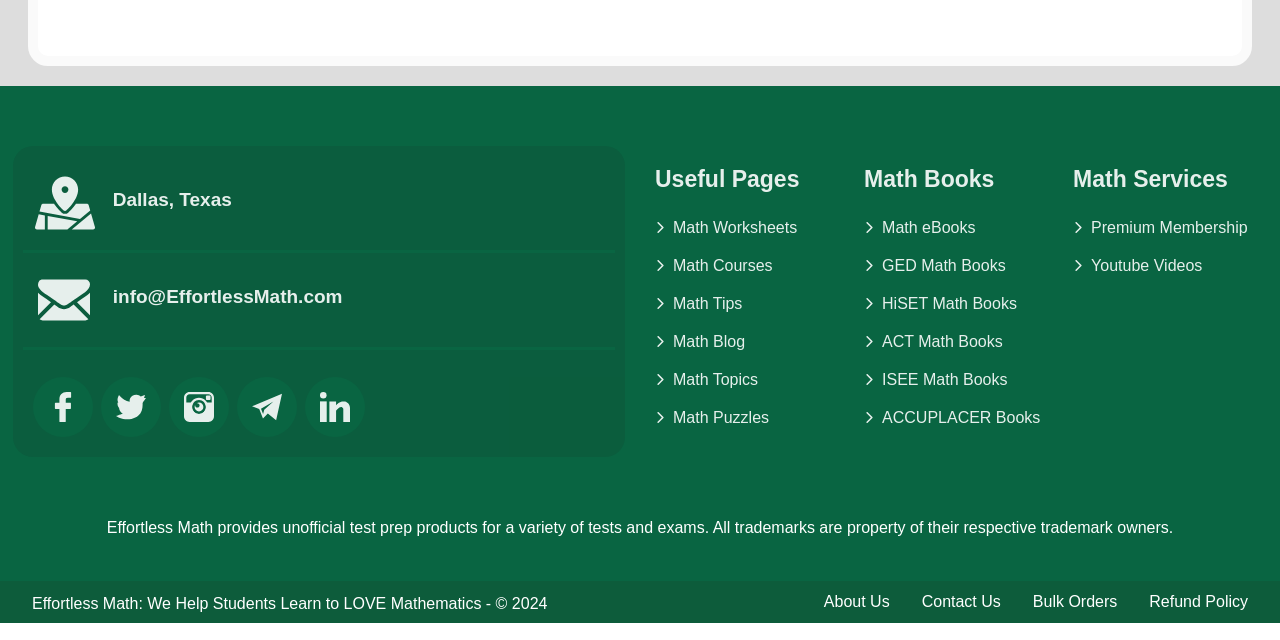Extract the bounding box coordinates of the UI element described: "aria-label="Twitter"". Provide the coordinates in the format [left, top, right, bottom] with values ranging from 0 to 1.

[0.079, 0.589, 0.126, 0.682]